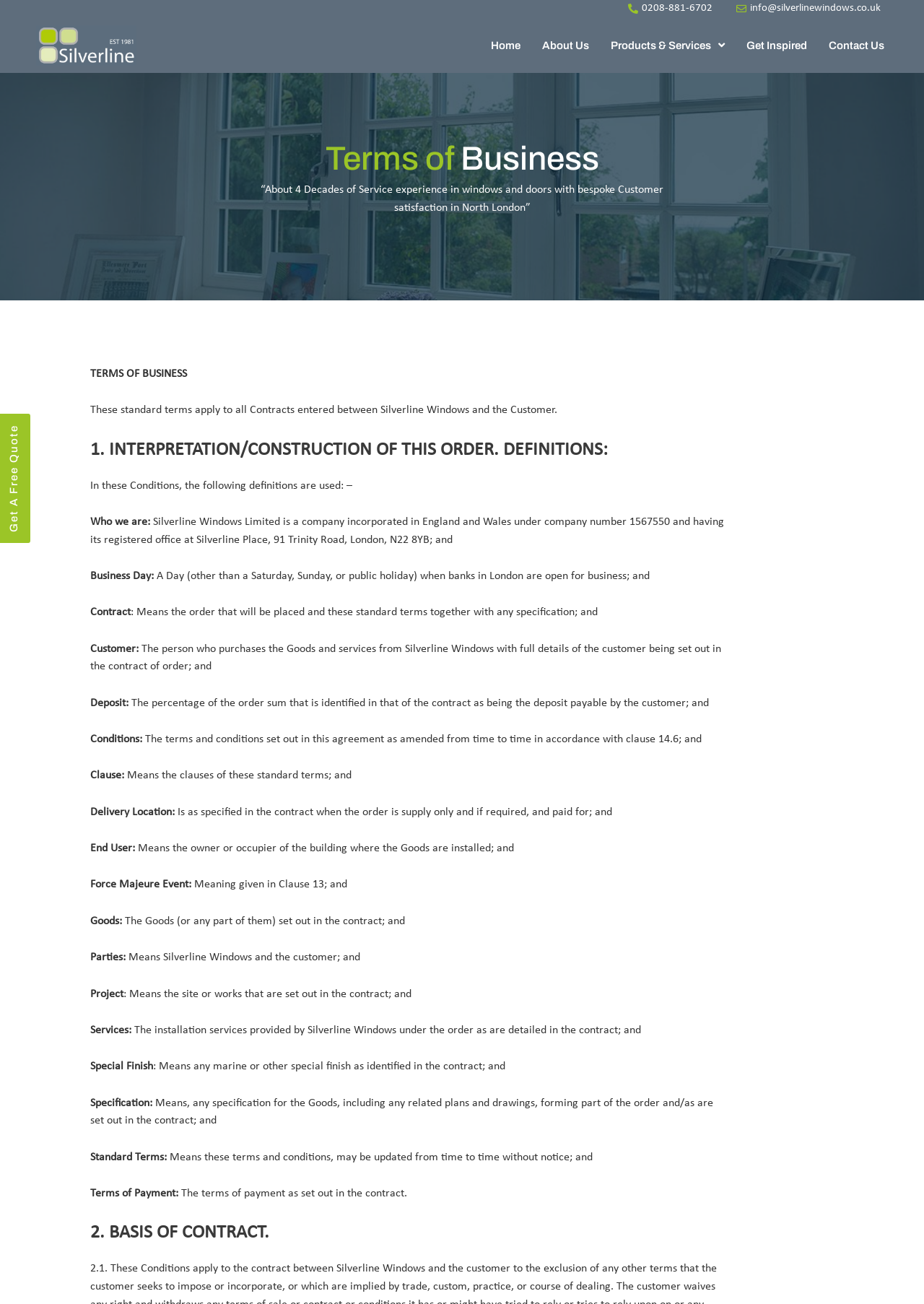Describe all the key features and sections of the webpage thoroughly.

The webpage is titled "Terms of Business – Silverline" and appears to be a legal document outlining the terms and conditions of doing business with Silverline Windows. 

At the top of the page, there are several links, including a phone number, an email address, and navigation links to "Home", "About Us", "Products & Services", "Get Inspired", and "Contact Us". 

Below the navigation links, there is a heading titled "Terms of Business" followed by a brief description of Silverline Windows' service experience in windows and doors with bespoke customer satisfaction in North London. 

The main content of the page is divided into sections, each with its own heading. The first section is titled "1. INTERPRETATION/CONSTRUCTION OF THIS ORDER. DEFINITIONS:" and provides definitions for various terms used in the contract, such as "Business Day", "Contract", "Customer", "Deposit", and others. 

The definitions are presented in a list format, with each term followed by a brief explanation. The text is densely packed, with minimal whitespace between sections. 

The page continues with subsequent sections, including "2. BASIS OF CONTRACT", which is not fully visible on the current screen. There are no images on the page, and the overall layout is focused on presenting the legal text in a clear and readable format.